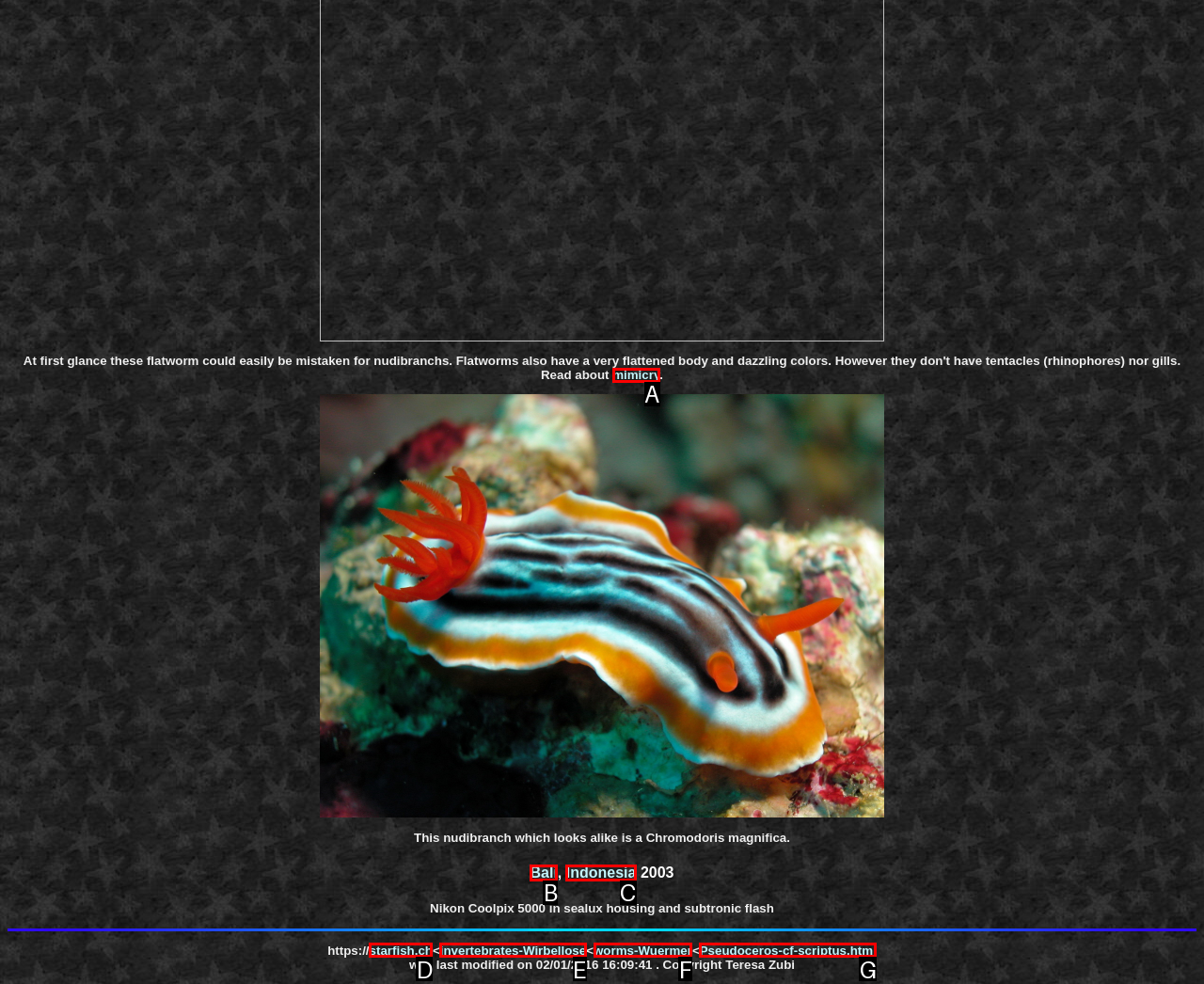Match the HTML element to the description: Indonesia. Answer with the letter of the correct option from the provided choices.

C